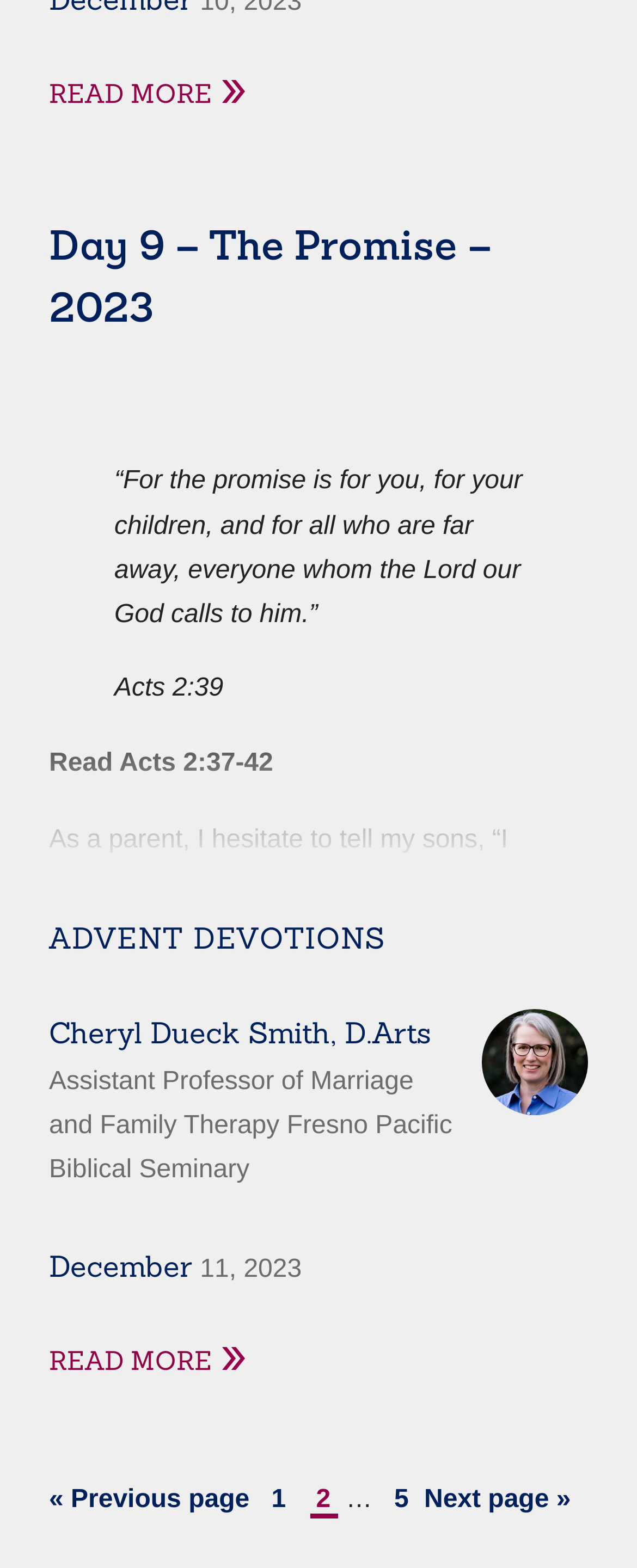Use the information in the screenshot to answer the question comprehensively: Who is the author of this devotional?

The author's name is mentioned at the bottom of the article, along with their title and affiliation, 'Assistant Professor of Marriage and Family Therapy Fresno Pacific Biblical Seminary'.